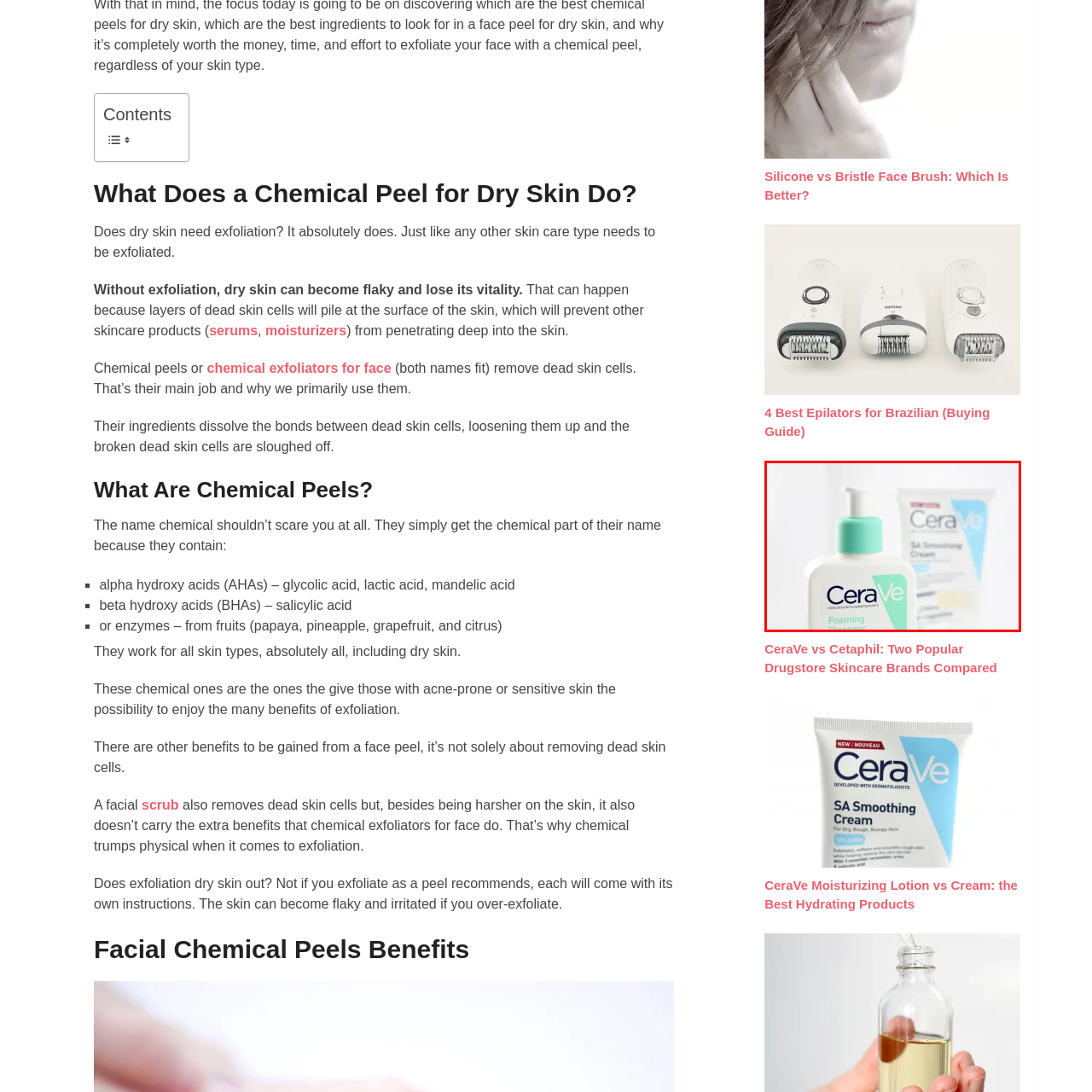Offer a detailed description of the content within the red-framed image.

The image showcases two popular CeraVe skincare products prominently displayed against a soft, light background. In the foreground, the CeraVe Foaming Cleanser is clearly visible, featuring a distinctive pump dispenser adorned with a mint-green cap. The product label highlights its name in bold, dark blue letters, indicating its purpose to cleanse the skin efficiently. Behind it, slightly blurred, is the CeraVe SA Smoothing Cream, known for its exfoliating properties and beneficial ingredients aimed at improving skin texture. The combination of these products emphasizes CeraVe's commitment to providing effective skincare solutions suitable for various skin types, including those with dryness and sensitivity. Both products are well-known for their hydrating and soothing qualities, making them staples in many skincare routines.